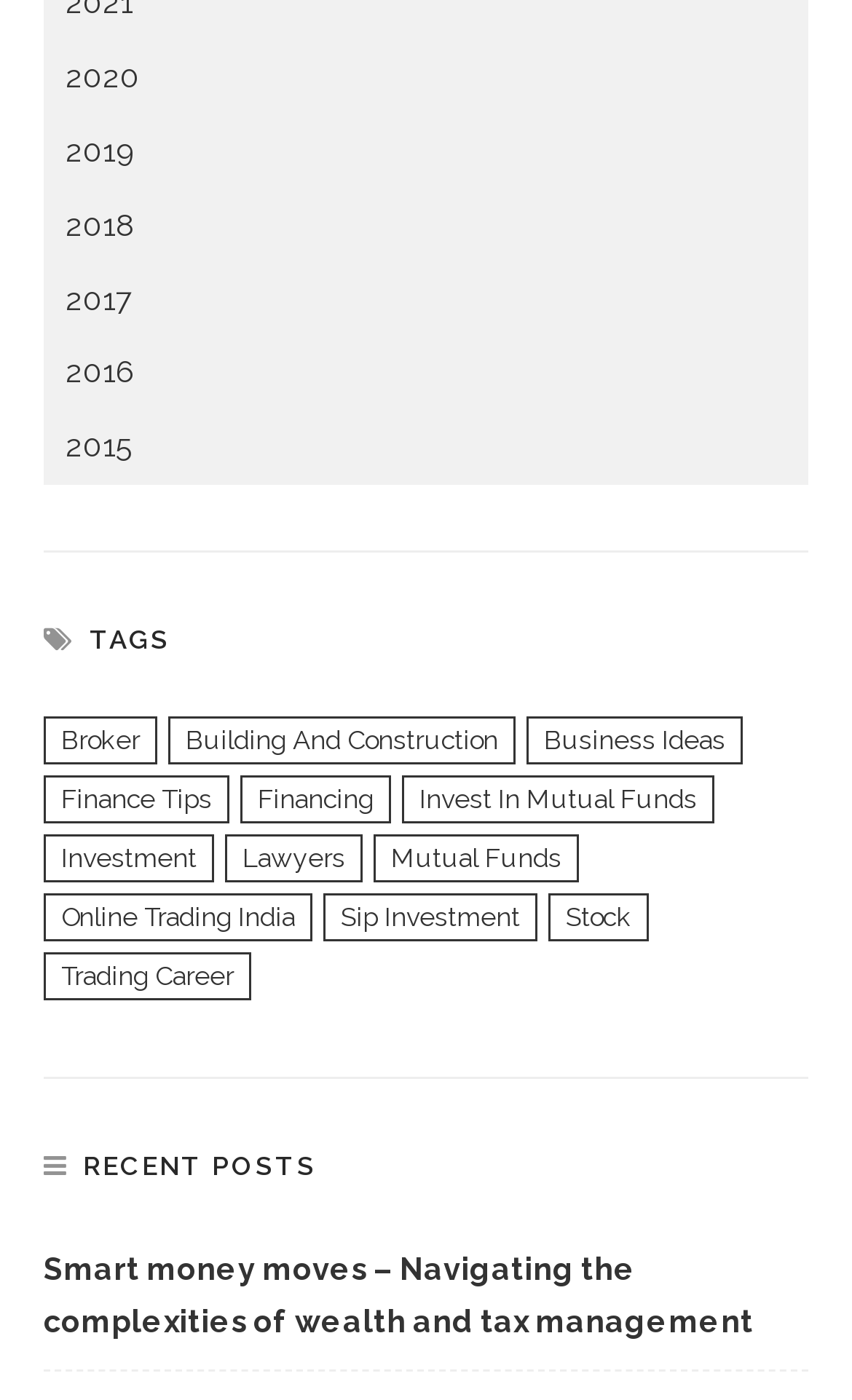Provide the bounding box coordinates, formatted as (top-left x, top-left y, bottom-right x, bottom-right y), with all values being floating point numbers between 0 and 1. Identify the bounding box of the UI element that matches the description: Building and construction

[0.197, 0.512, 0.605, 0.547]